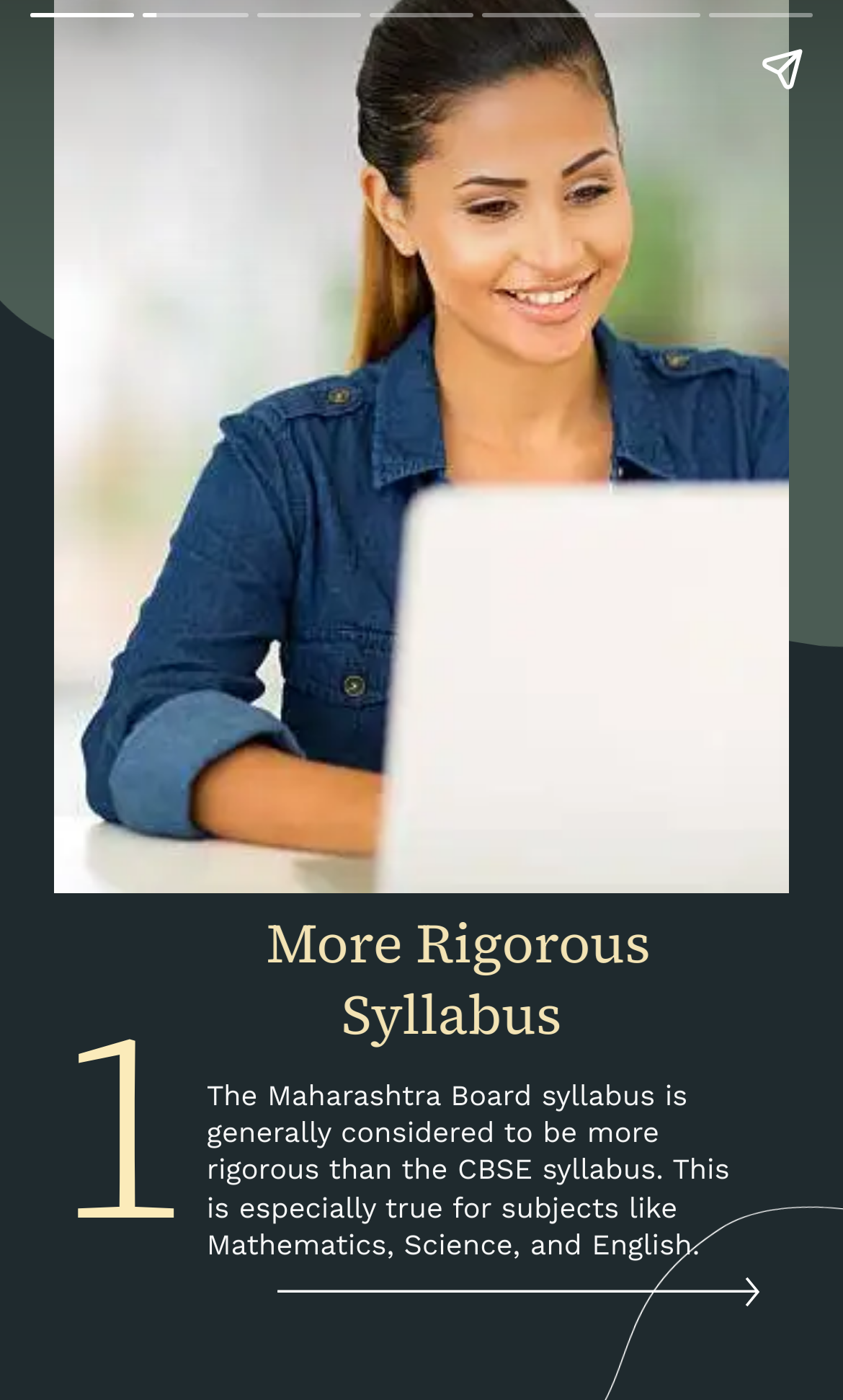Locate the bounding box of the UI element defined by this description: "Log in". The coordinates should be given as four float numbers between 0 and 1, formatted as [left, top, right, bottom].

None